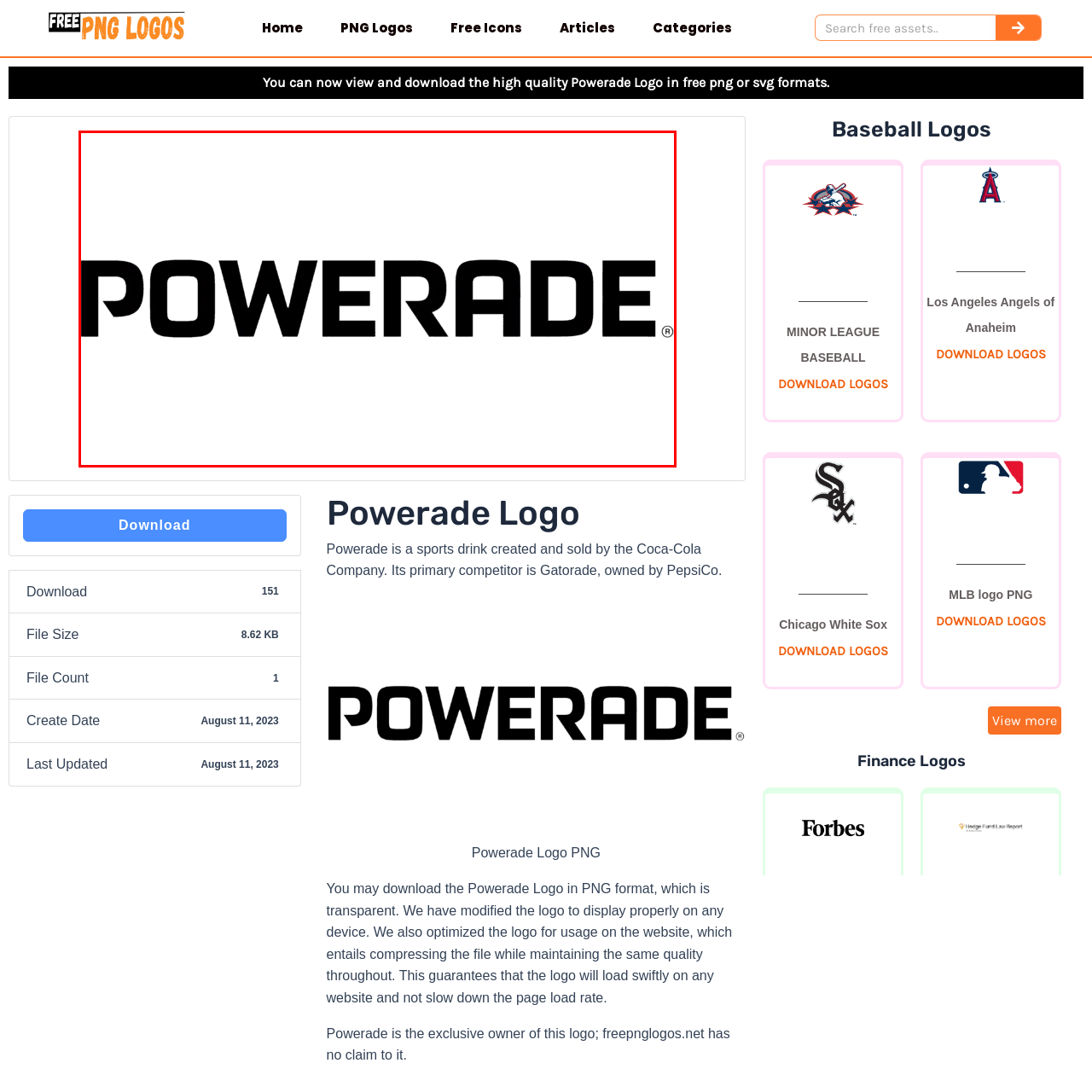Direct your attention to the zone enclosed by the orange box, What is the brand's focus? 
Give your response in a single word or phrase.

Hydration and performance